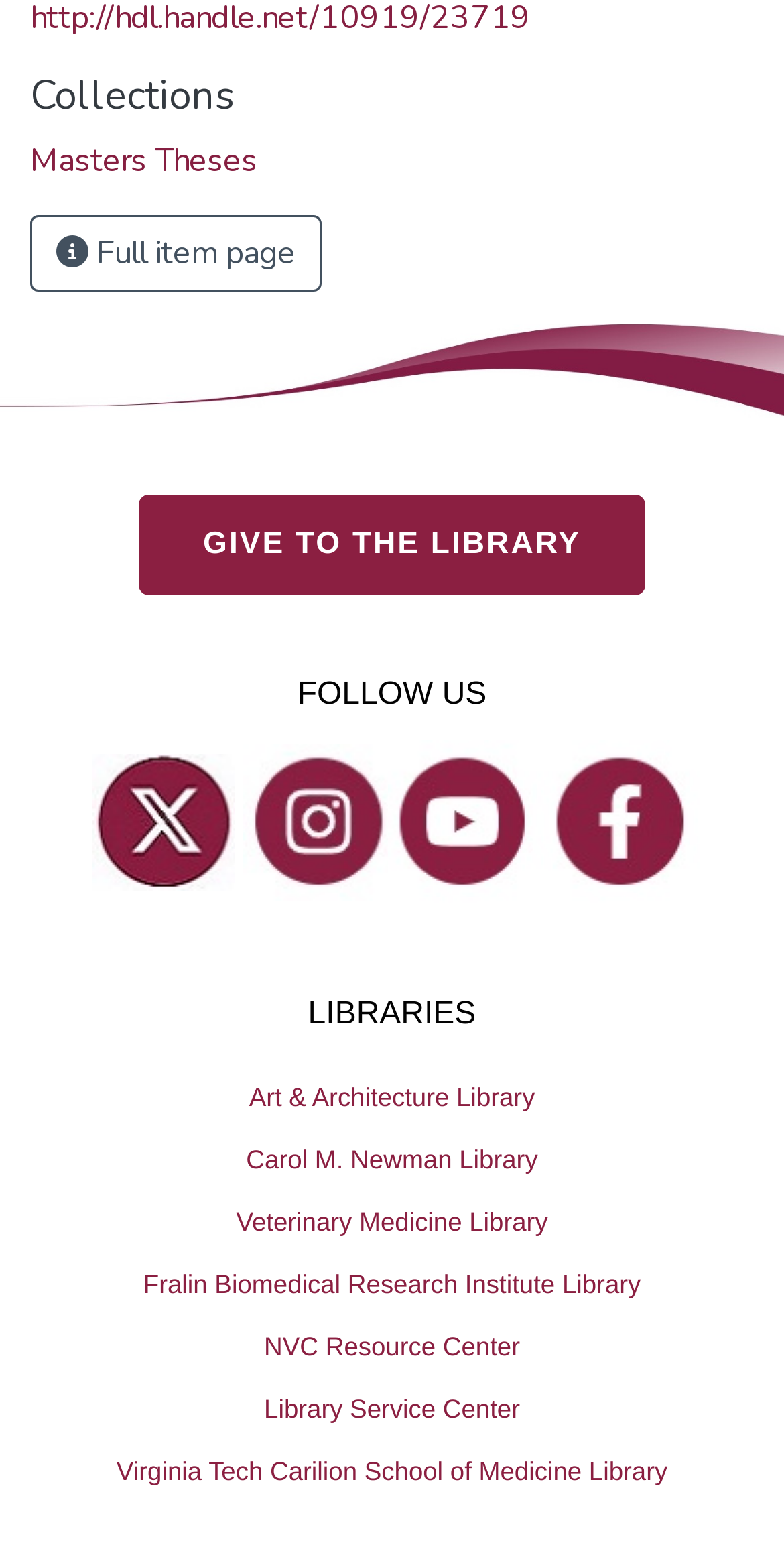How many links are there under the 'Collections' heading?
Kindly answer the question with as much detail as you can.

I looked at the elements under the 'Collections' heading and found that there are two links: 'Masters Theses' and a button with the text 'Full item page'.